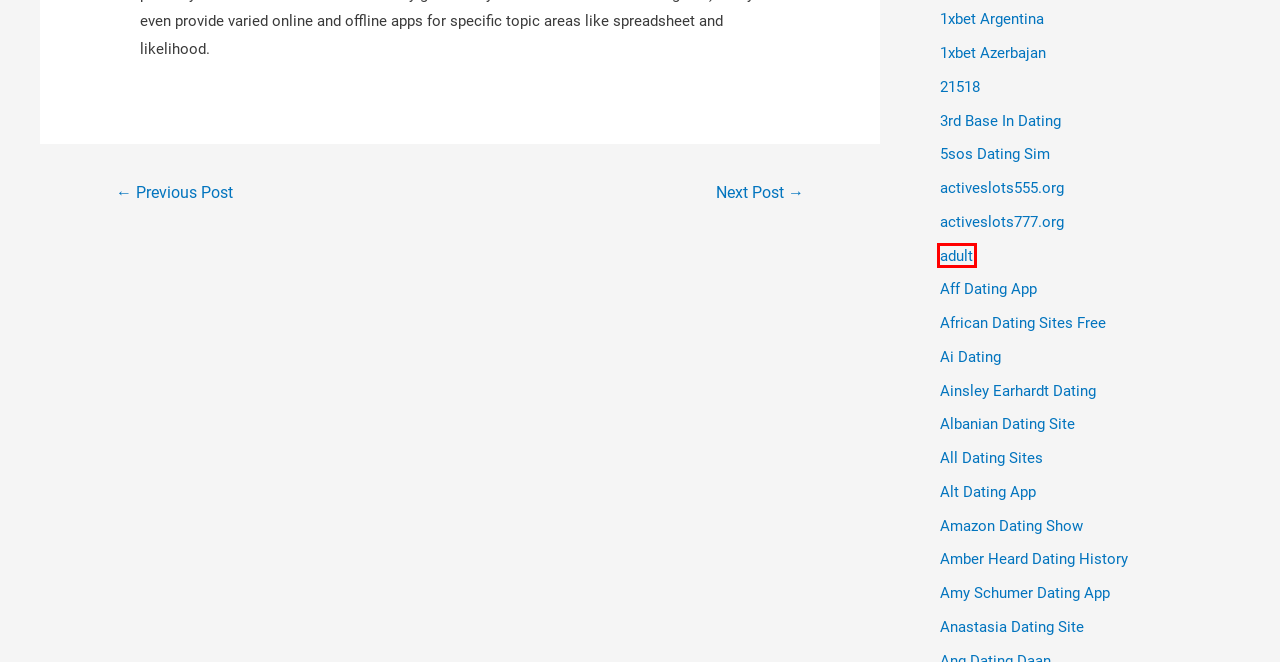You are given a webpage screenshot where a red bounding box highlights an element. Determine the most fitting webpage description for the new page that loads after clicking the element within the red bounding box. Here are the candidates:
A. 1xbet Azerbajan – Emerald Arabians
B. adult – Emerald Arabians
C. 21518 – Emerald Arabians
D. Anastasia Dating Site – Emerald Arabians
E. Amber Heard Dating History – Emerald Arabians
F. Amy Schumer Dating App – Emerald Arabians
G. Ainsley Earhardt Dating – Emerald Arabians
H. Aff Dating App – Emerald Arabians

B